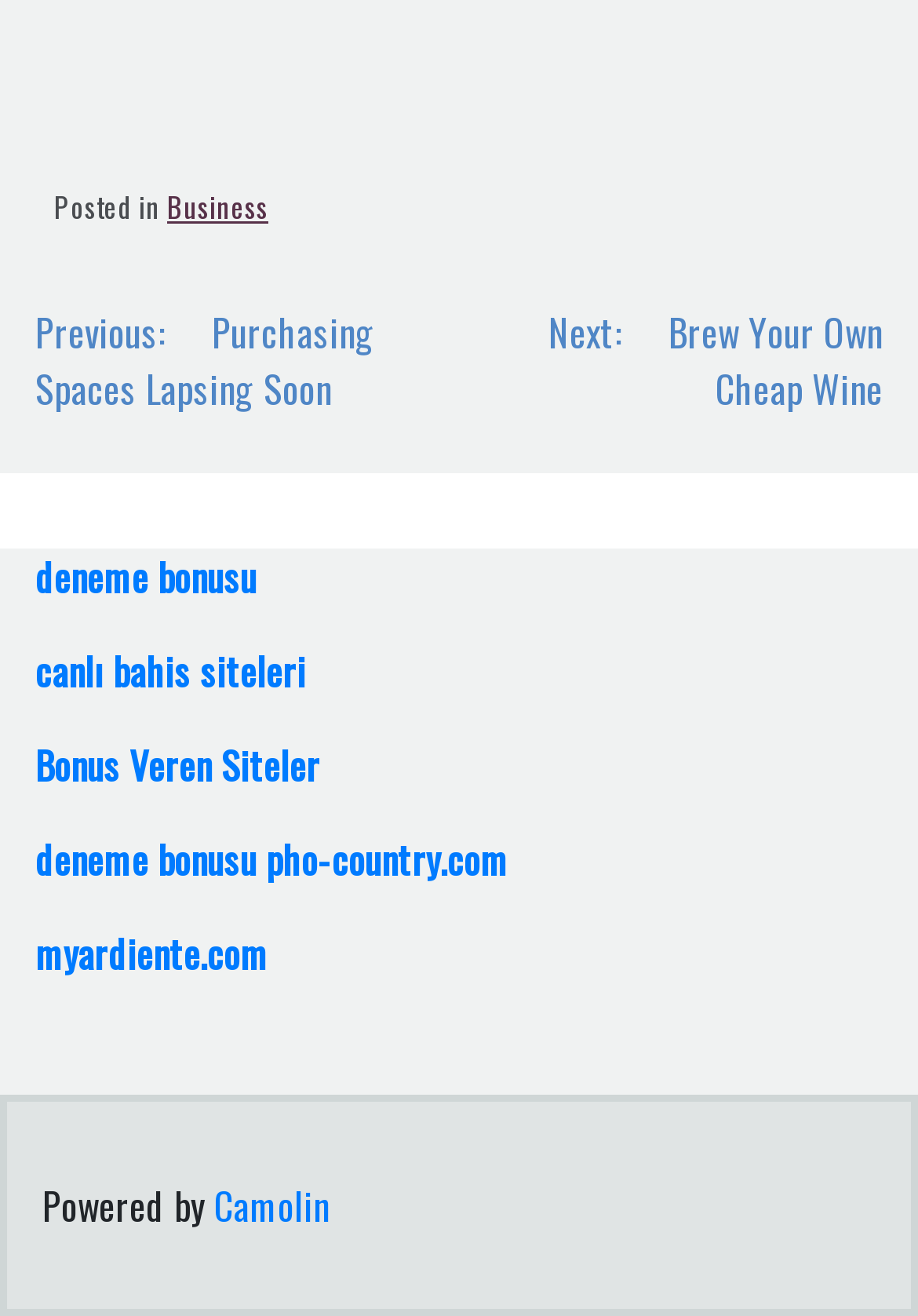Find the bounding box coordinates of the clickable area that will achieve the following instruction: "Click on 'Business'".

[0.182, 0.141, 0.292, 0.172]